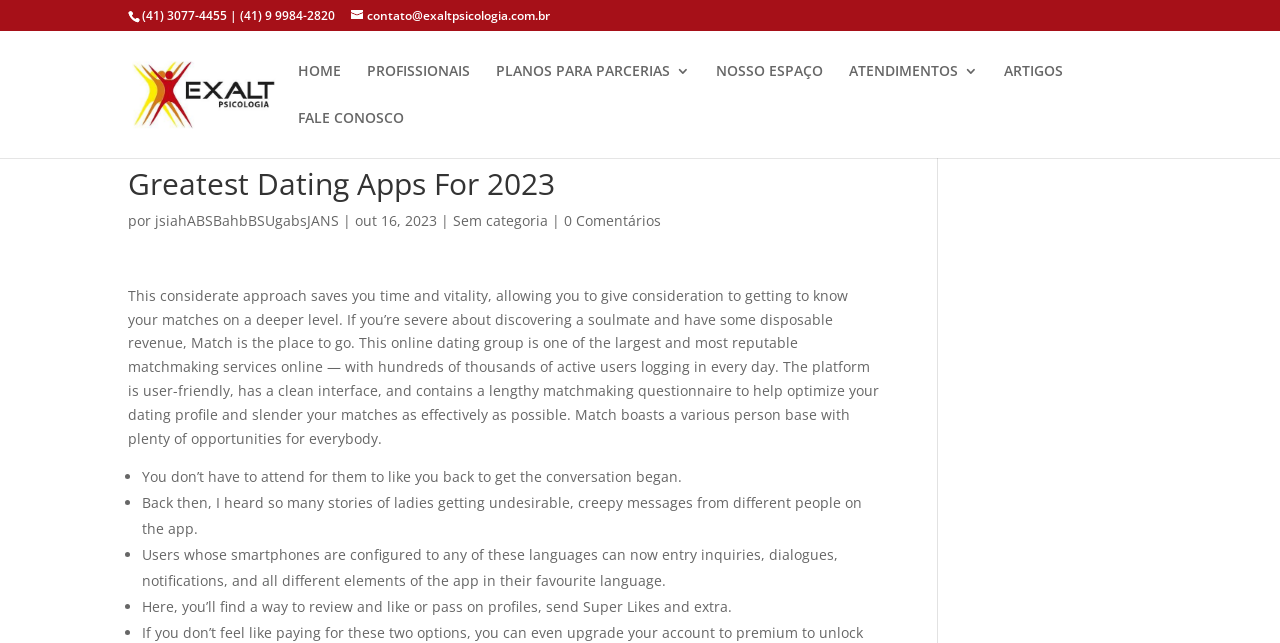Provide your answer to the question using just one word or phrase: How many links are in the top navigation menu?

6